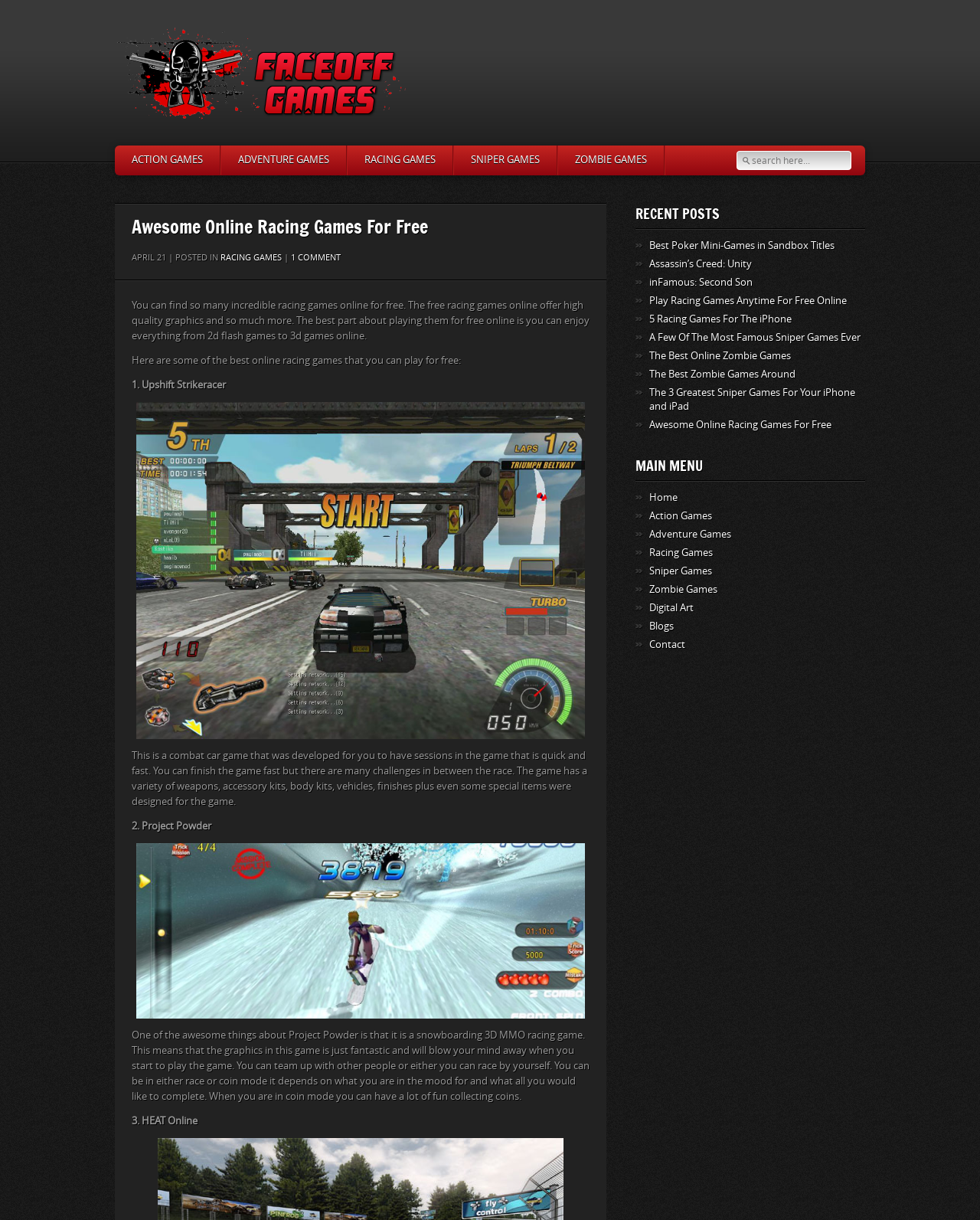Predict the bounding box of the UI element based on the description: "Sniper Games". The coordinates should be four float numbers between 0 and 1, formatted as [left, top, right, bottom].

[0.662, 0.463, 0.727, 0.473]